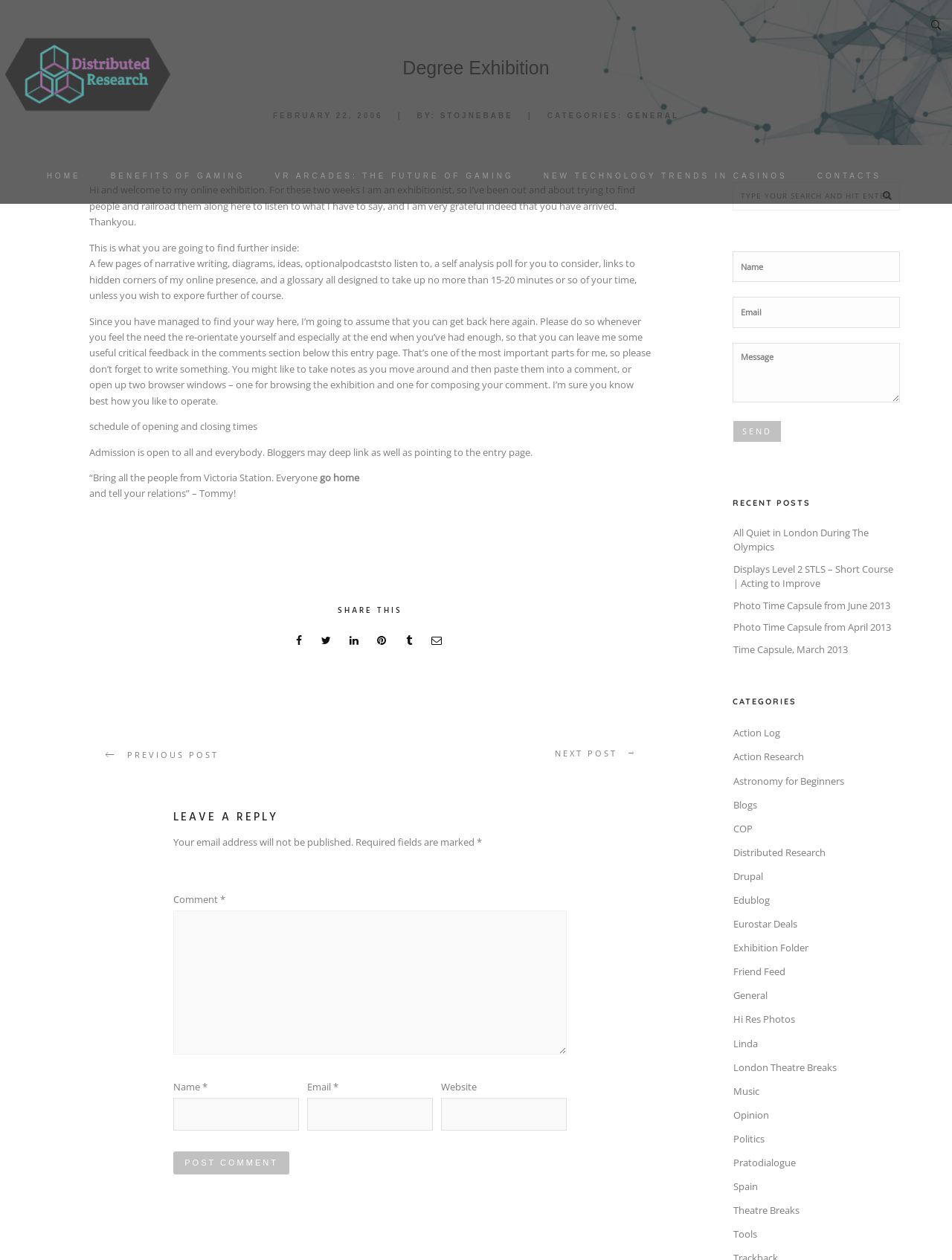Identify the bounding box coordinates for the element that needs to be clicked to fulfill this instruction: "Search for something". Provide the coordinates in the format of four float numbers between 0 and 1: [left, top, right, bottom].

[0.0, 0.0, 1.0, 0.756]